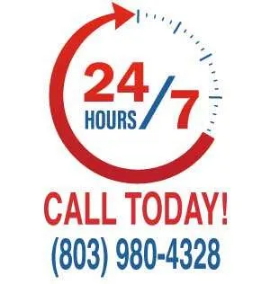Identify and describe all the elements present in the image.

This image prominently features a clock graphic stylized with a red and blue color scheme, indicating "24/7 HOURS" to emphasize the availability of services at any time. Beneath the clock, bold text reads "CALL TODAY!" accompanied by the phone number "(803) 980-4328". This visual serves as a compelling call to action for potential customers of US Air Heating & Cooling, highlighting their commitment to providing around-the-clock HVAC services for urgent needs, reinforcing their dedication to customer support and reliability.